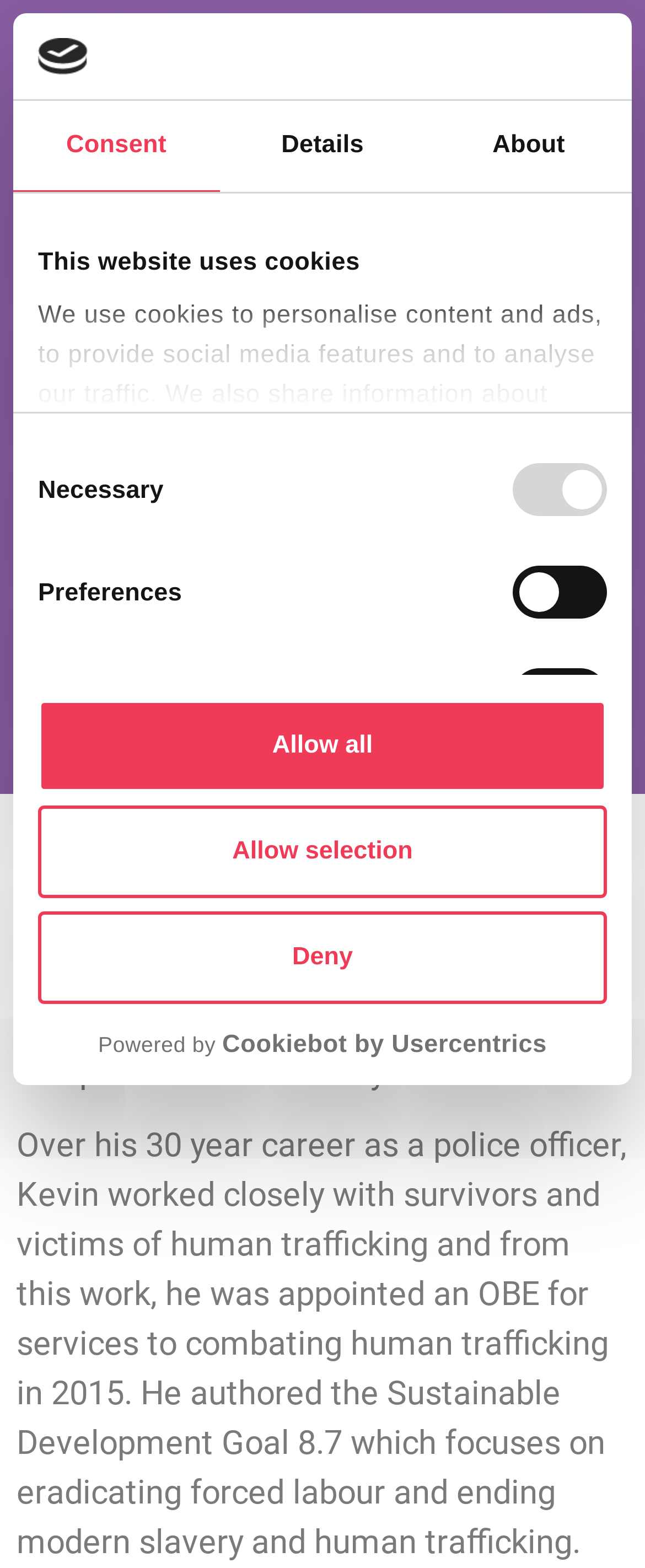Please identify the bounding box coordinates of the area that needs to be clicked to fulfill the following instruction: "share this question."

None